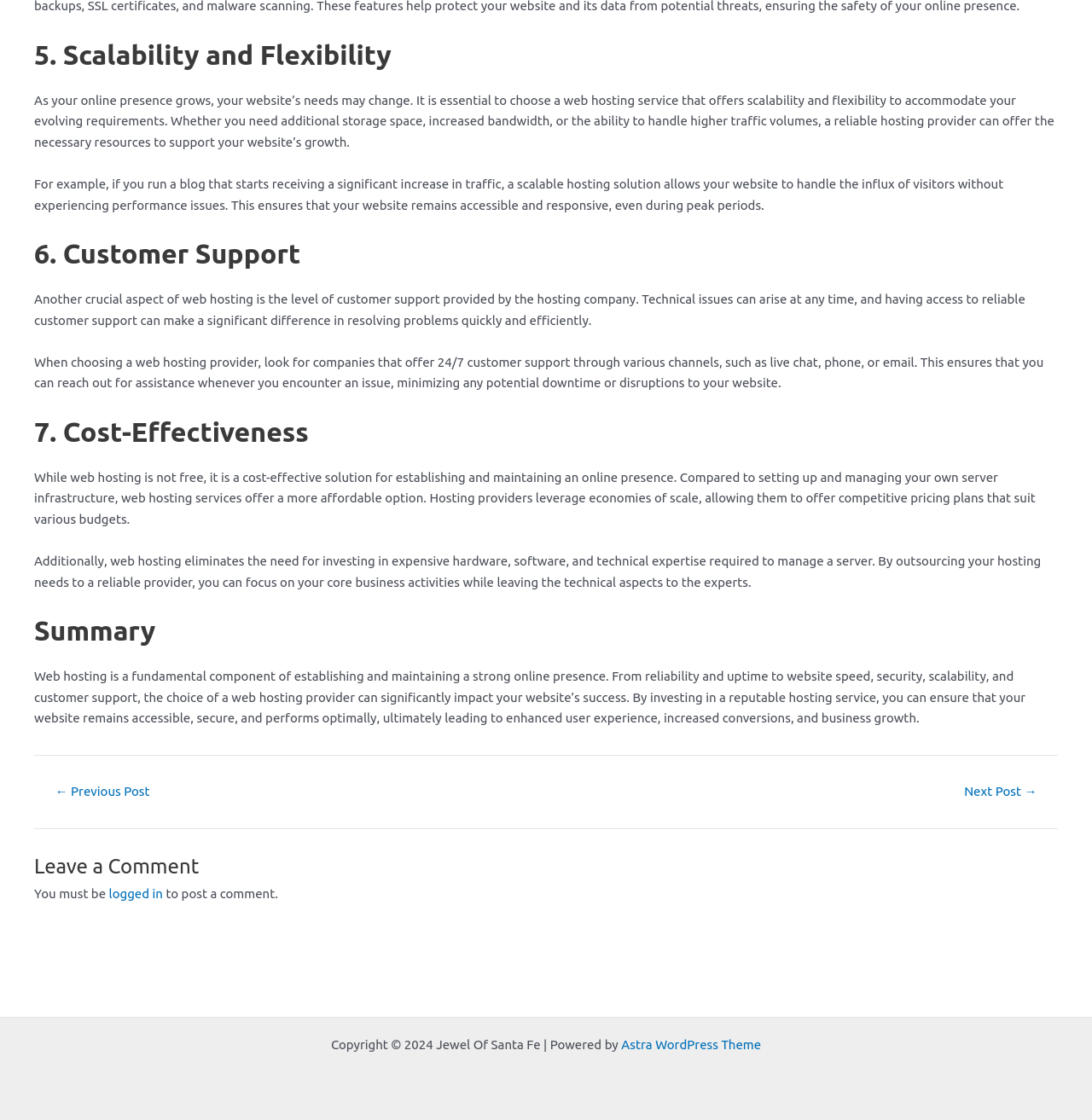What is required to post a comment on the webpage?
Utilize the information in the image to give a detailed answer to the question.

The webpage states that one must be logged in to post a comment, as indicated by the text 'You must be logged in to post a comment'.